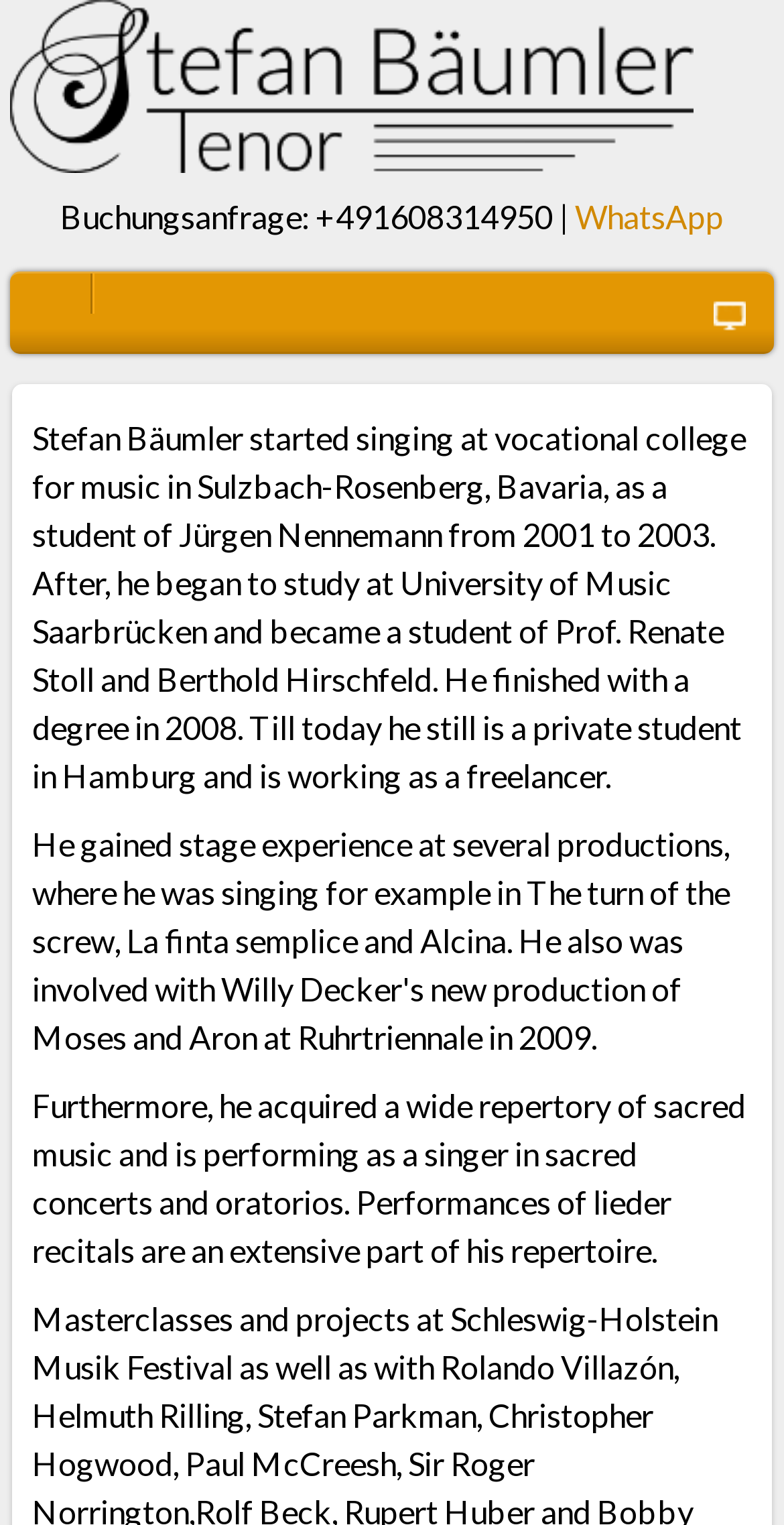Determine the bounding box coordinates of the UI element that matches the following description: "Buchungsanfrage:". The coordinates should be four float numbers between 0 and 1 in the format [left, top, right, bottom].

[0.077, 0.129, 0.395, 0.154]